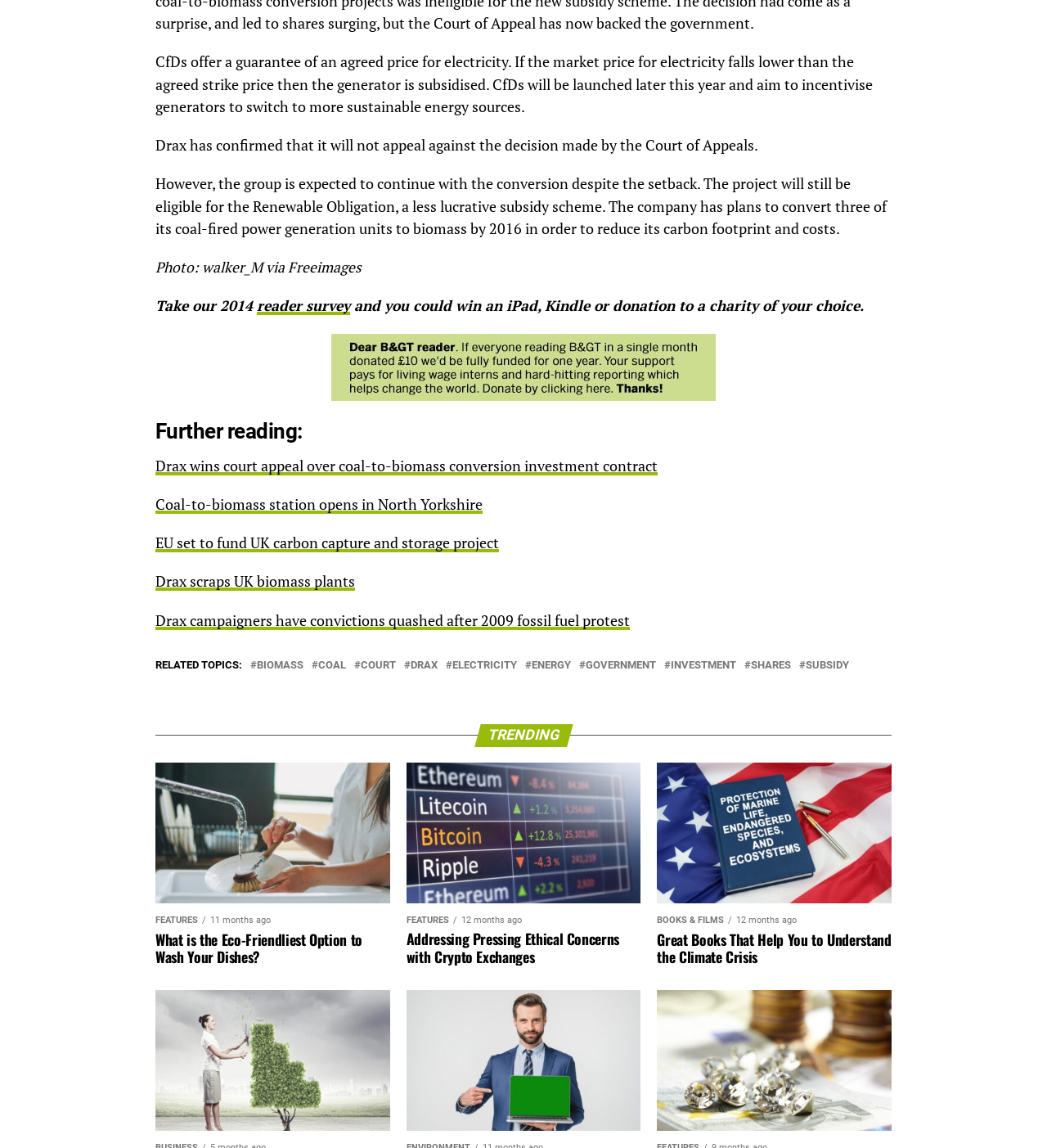Use a single word or phrase to respond to the question:
What is the topic of the article?

Drax and biomass energy